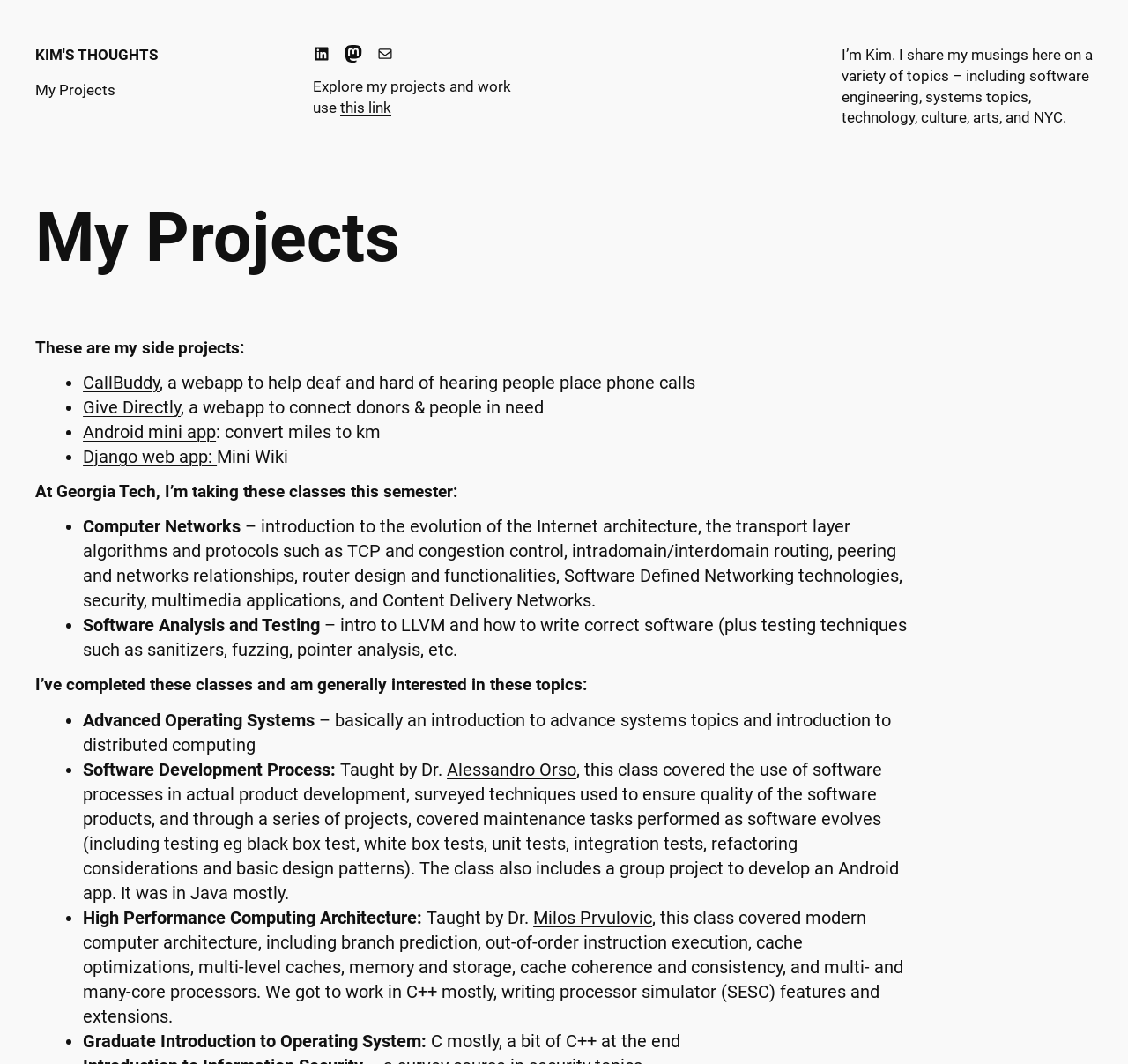Pinpoint the bounding box coordinates of the clickable element needed to complete the instruction: "Check out High Performance Computing Architecture class". The coordinates should be provided as four float numbers between 0 and 1: [left, top, right, bottom].

[0.073, 0.852, 0.378, 0.872]